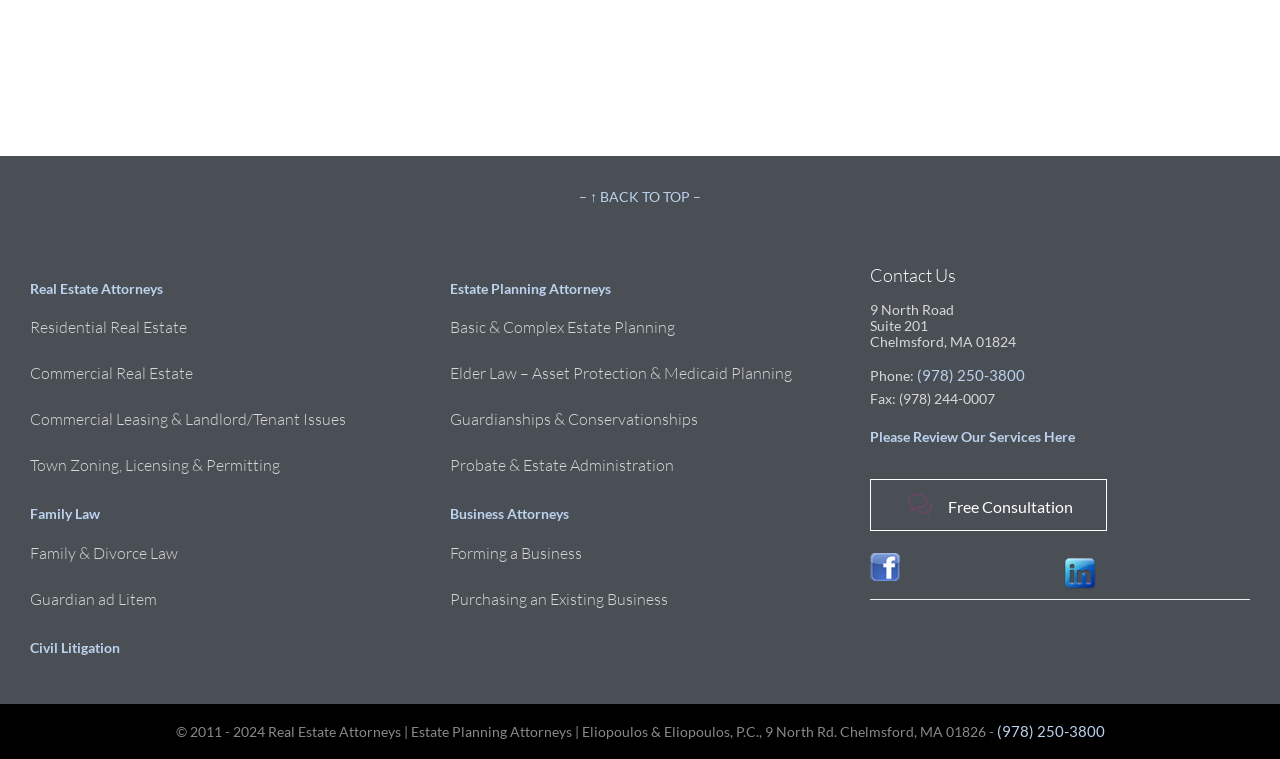What is the address of the law firm?
Please give a detailed and elaborate answer to the question based on the image.

I found the address of the law firm by looking at the static text elements on the webpage, specifically the elements with IDs 199, 201, and 203, which contain the address information.